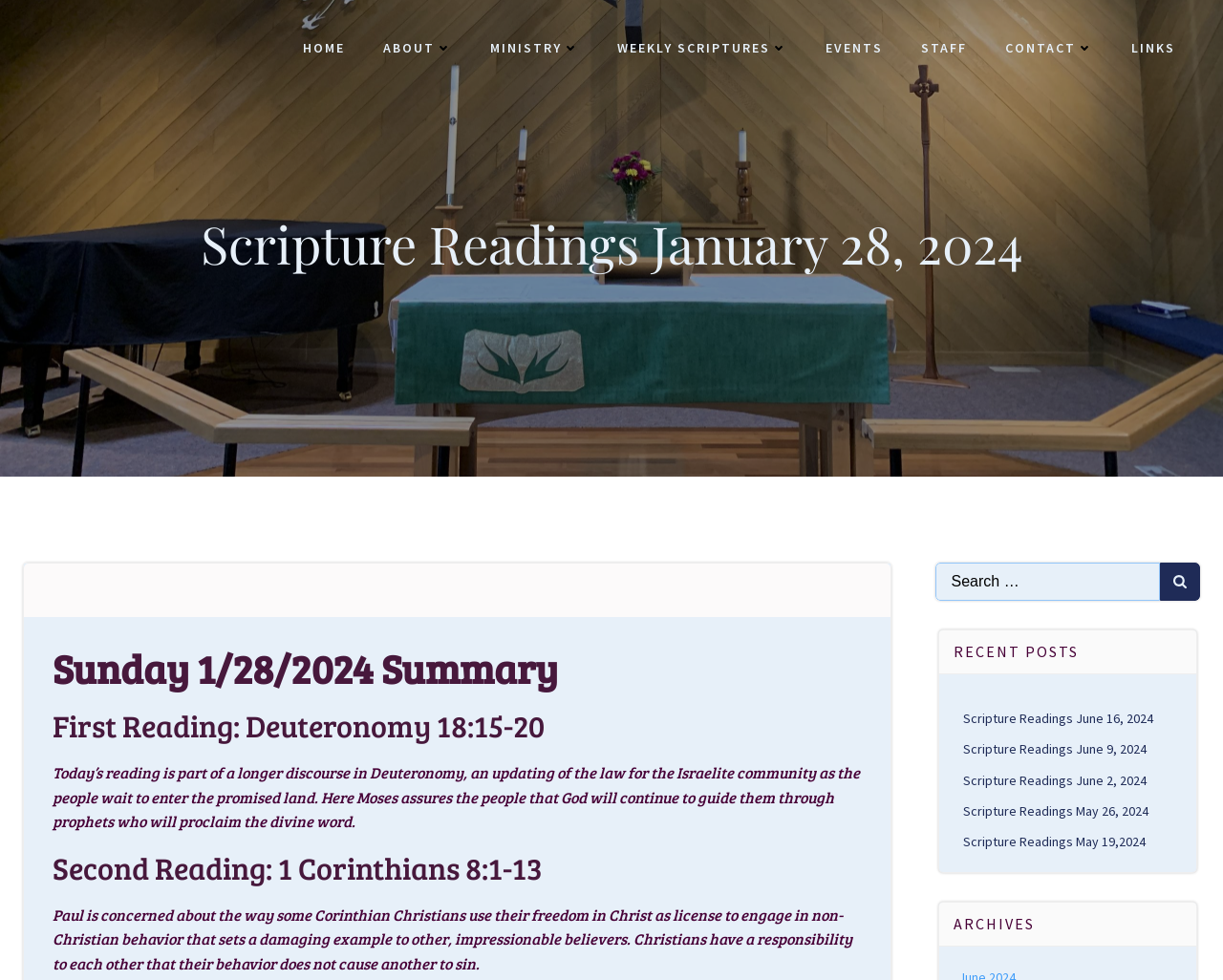Please determine the bounding box coordinates for the element with the description: "About".

[0.313, 0.039, 0.37, 0.059]